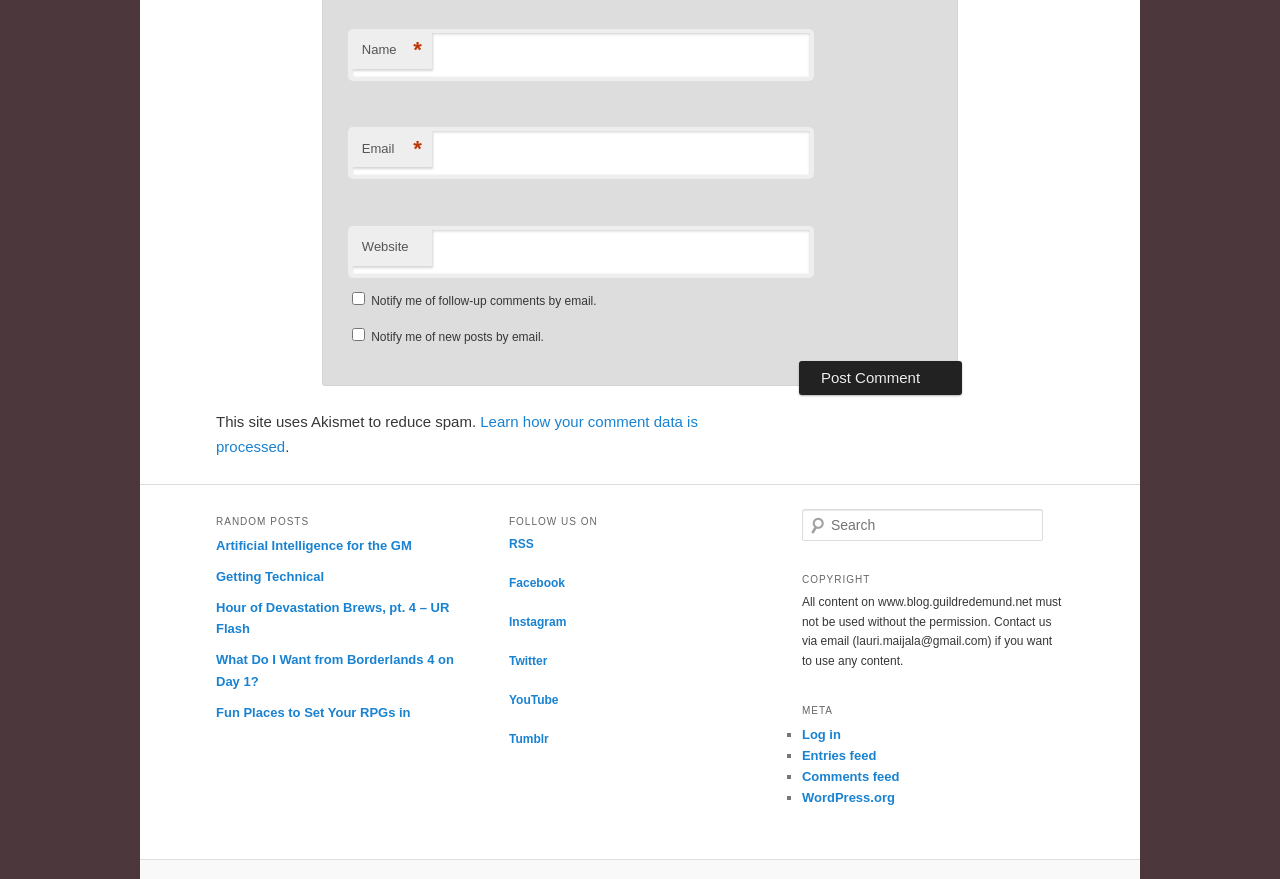Locate the UI element described as follows: "parent_node: Name name="author"". Return the bounding box coordinates as four float numbers between 0 and 1 in the order [left, top, right, bottom].

[0.272, 0.033, 0.636, 0.092]